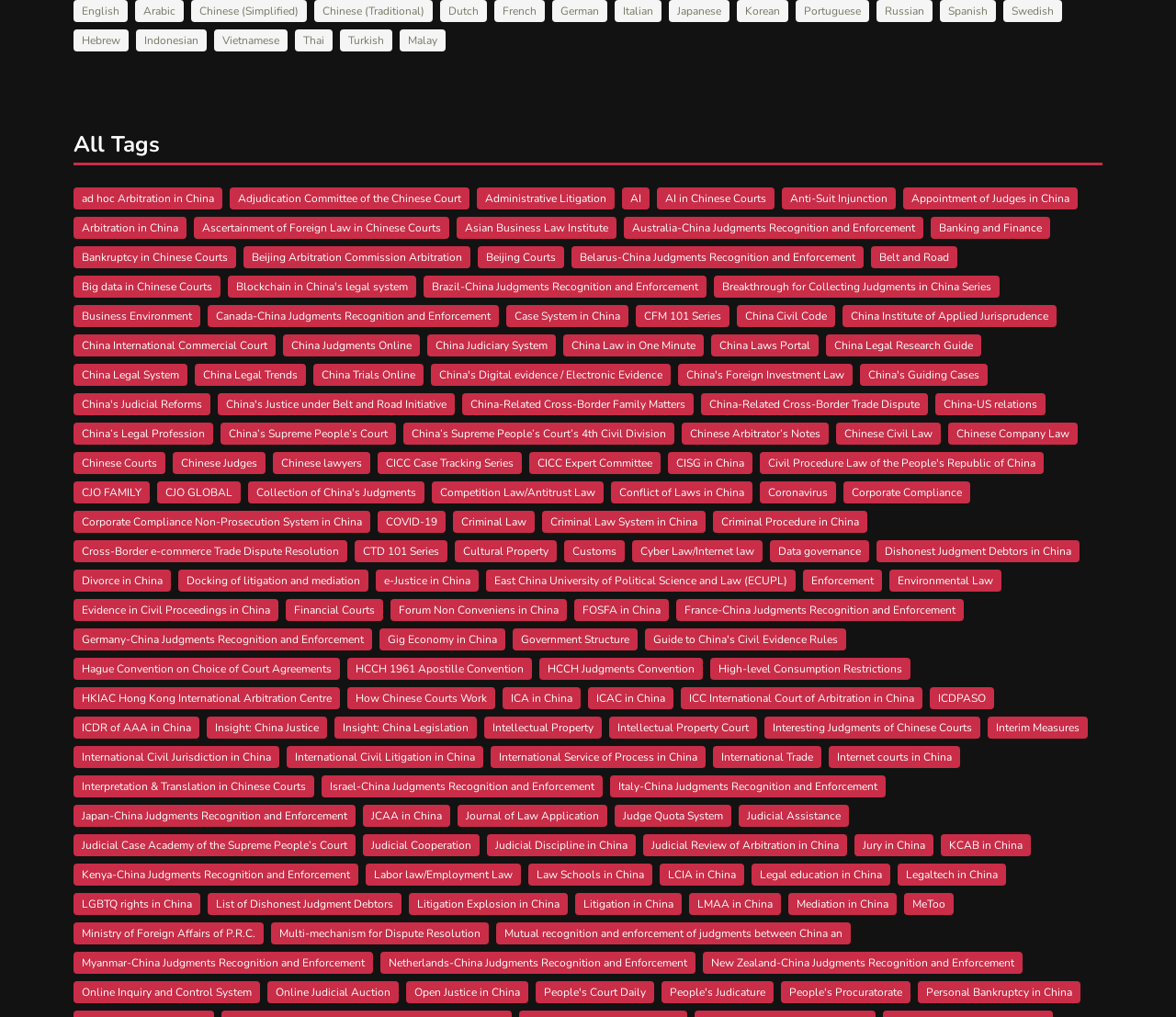Can you find the bounding box coordinates for the element to click on to achieve the instruction: "Click on the 'All Tags' link"?

[0.062, 0.127, 0.136, 0.156]